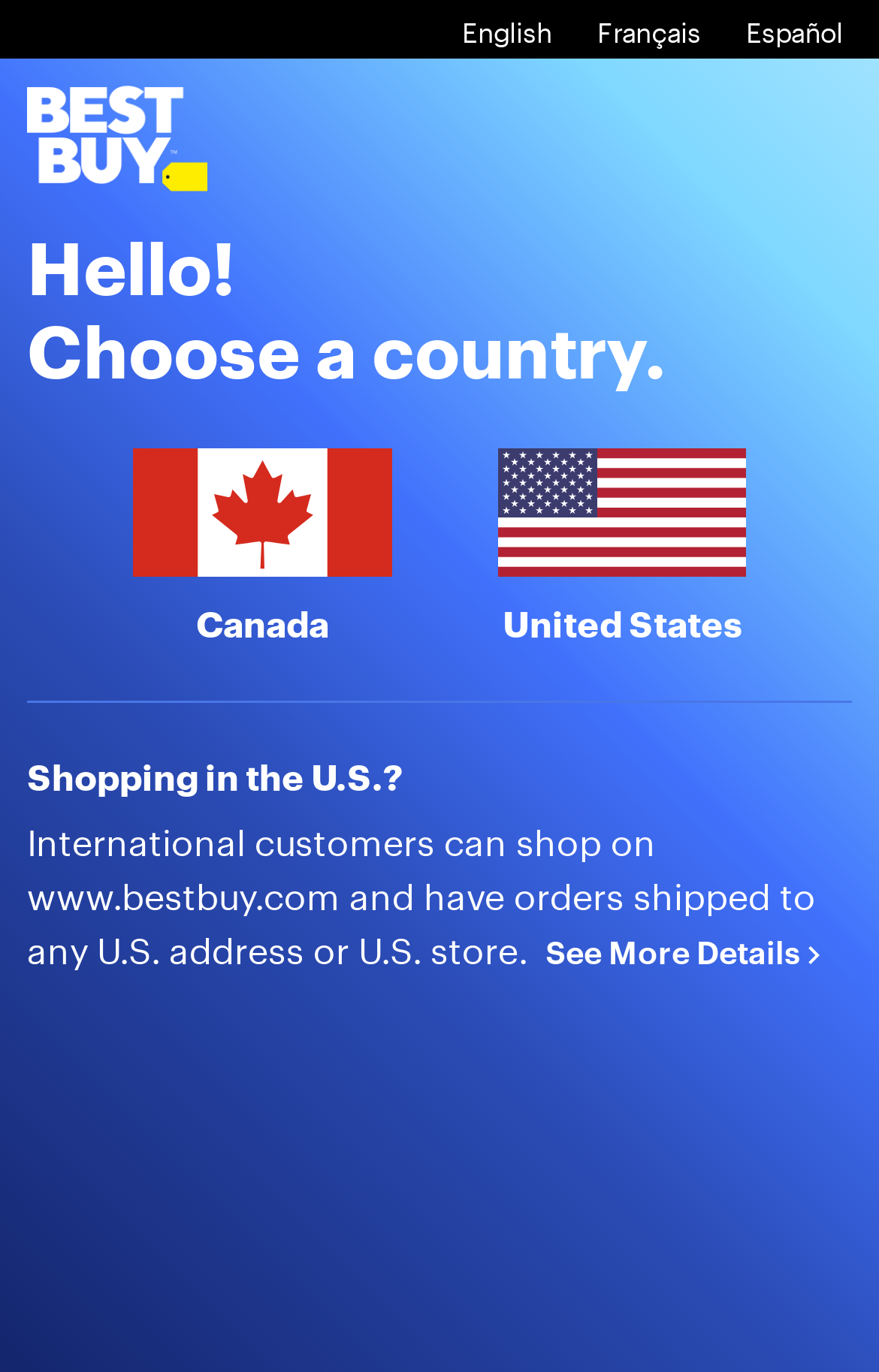Generate the text content of the main headline of the webpage.

Choose a country.